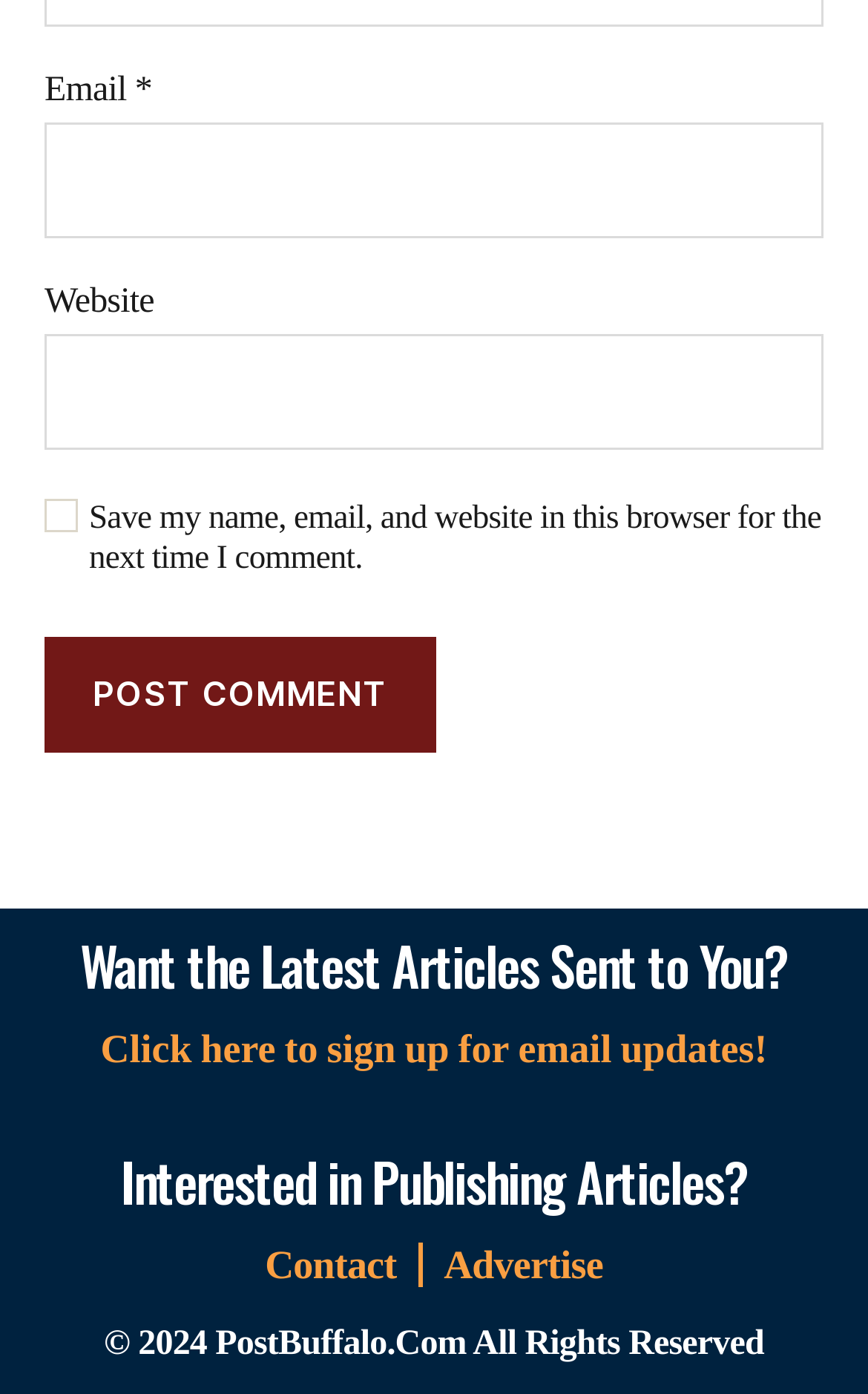Find and indicate the bounding box coordinates of the region you should select to follow the given instruction: "Input website URL".

[0.051, 0.239, 0.949, 0.322]